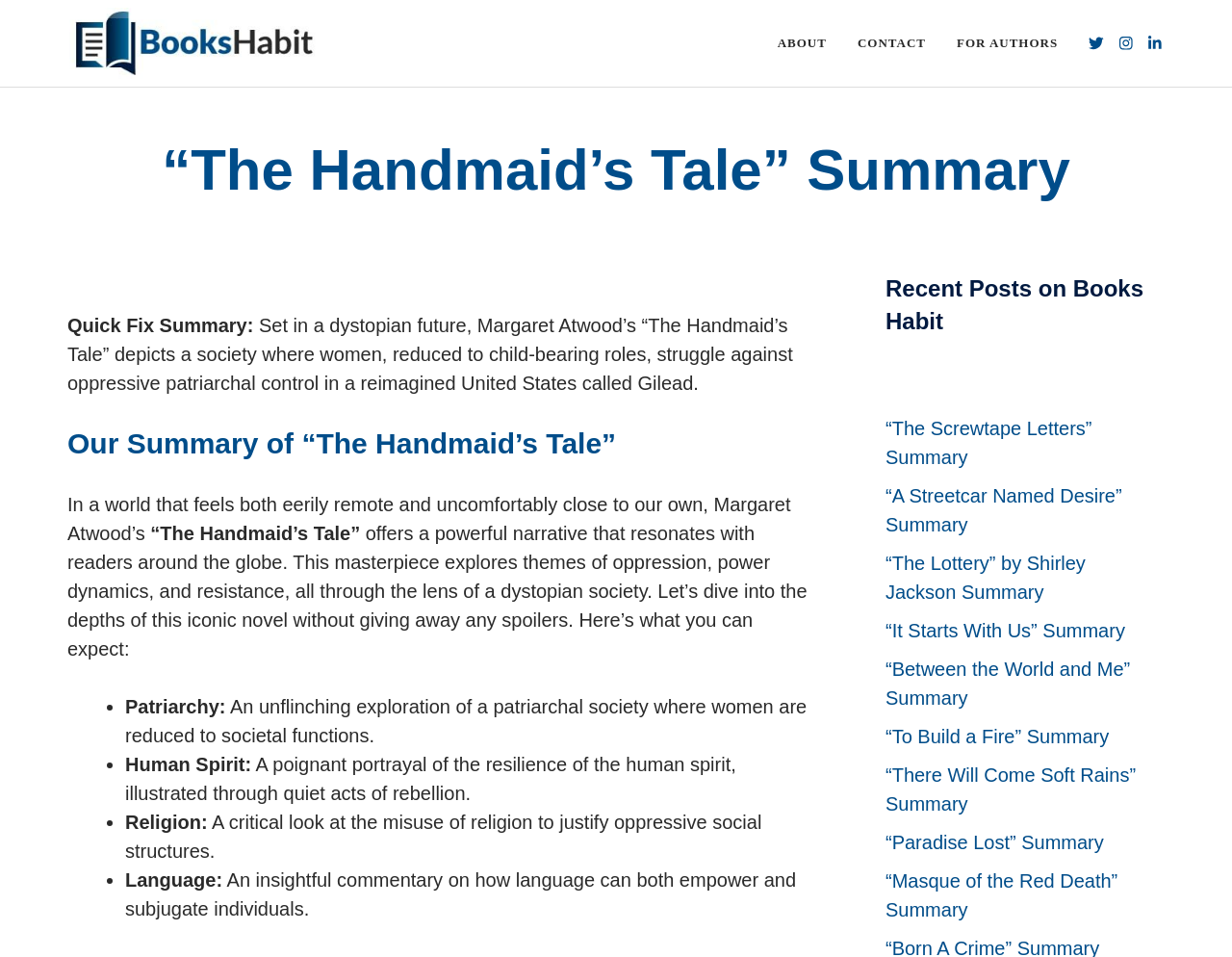From the screenshot, find the bounding box of the UI element matching this description: "About". Supply the bounding box coordinates in the form [left, top, right, bottom], each a float between 0 and 1.

[0.618, 0.015, 0.684, 0.076]